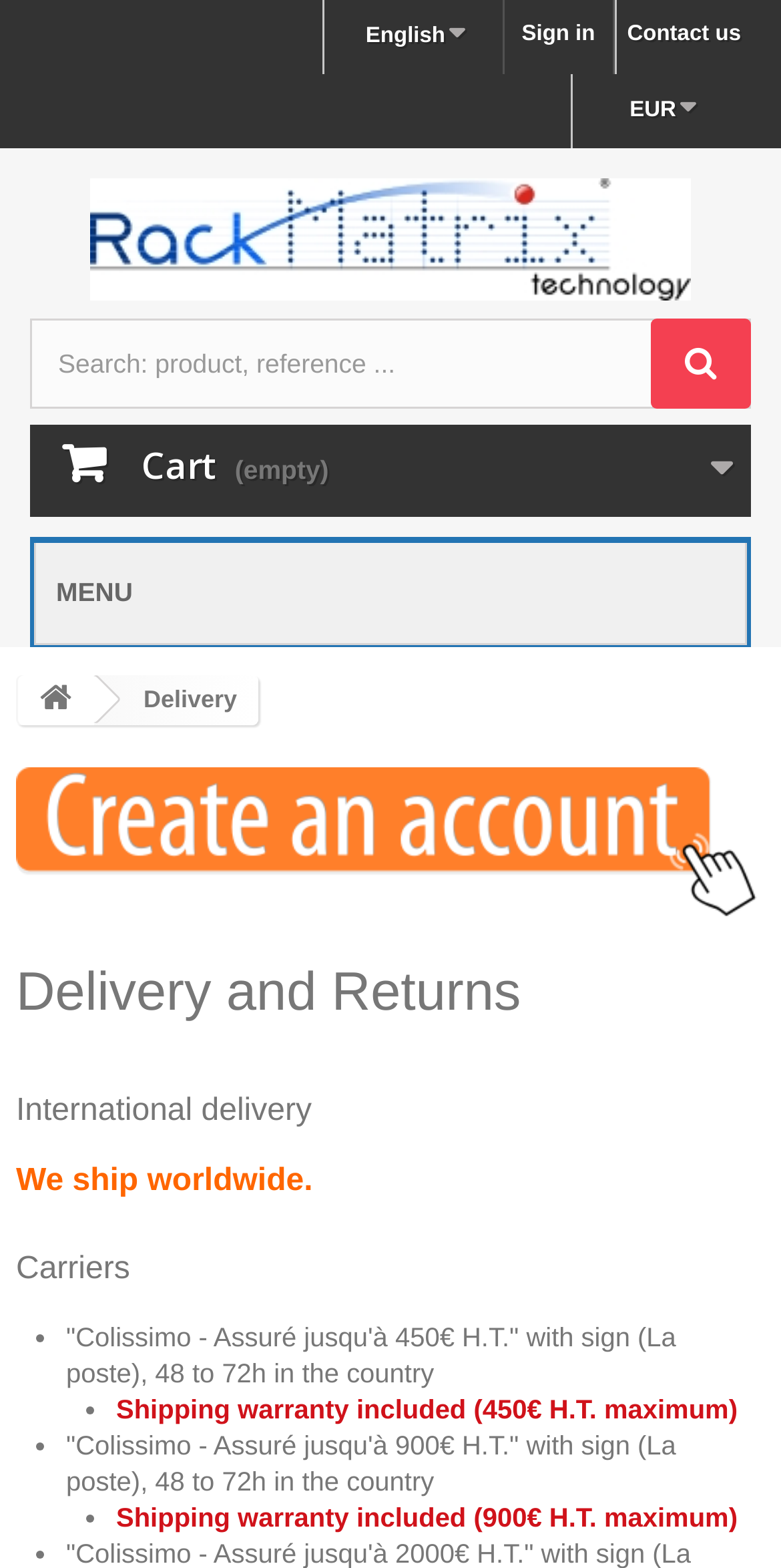Please provide a brief answer to the following inquiry using a single word or phrase:
How many hours does it take for international delivery?

48 to 72h